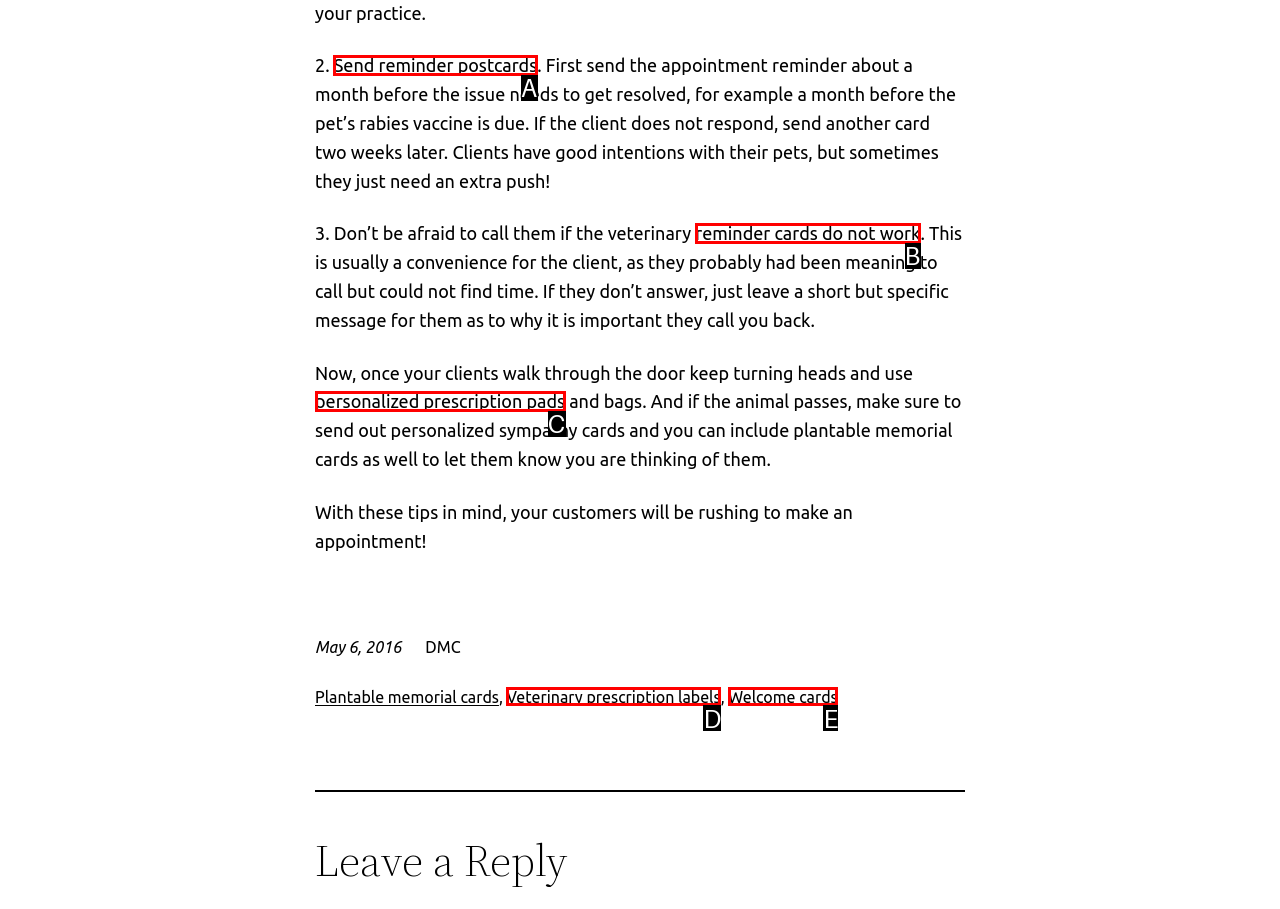Determine which option matches the element description: reminder cards do not work
Answer using the letter of the correct option.

B